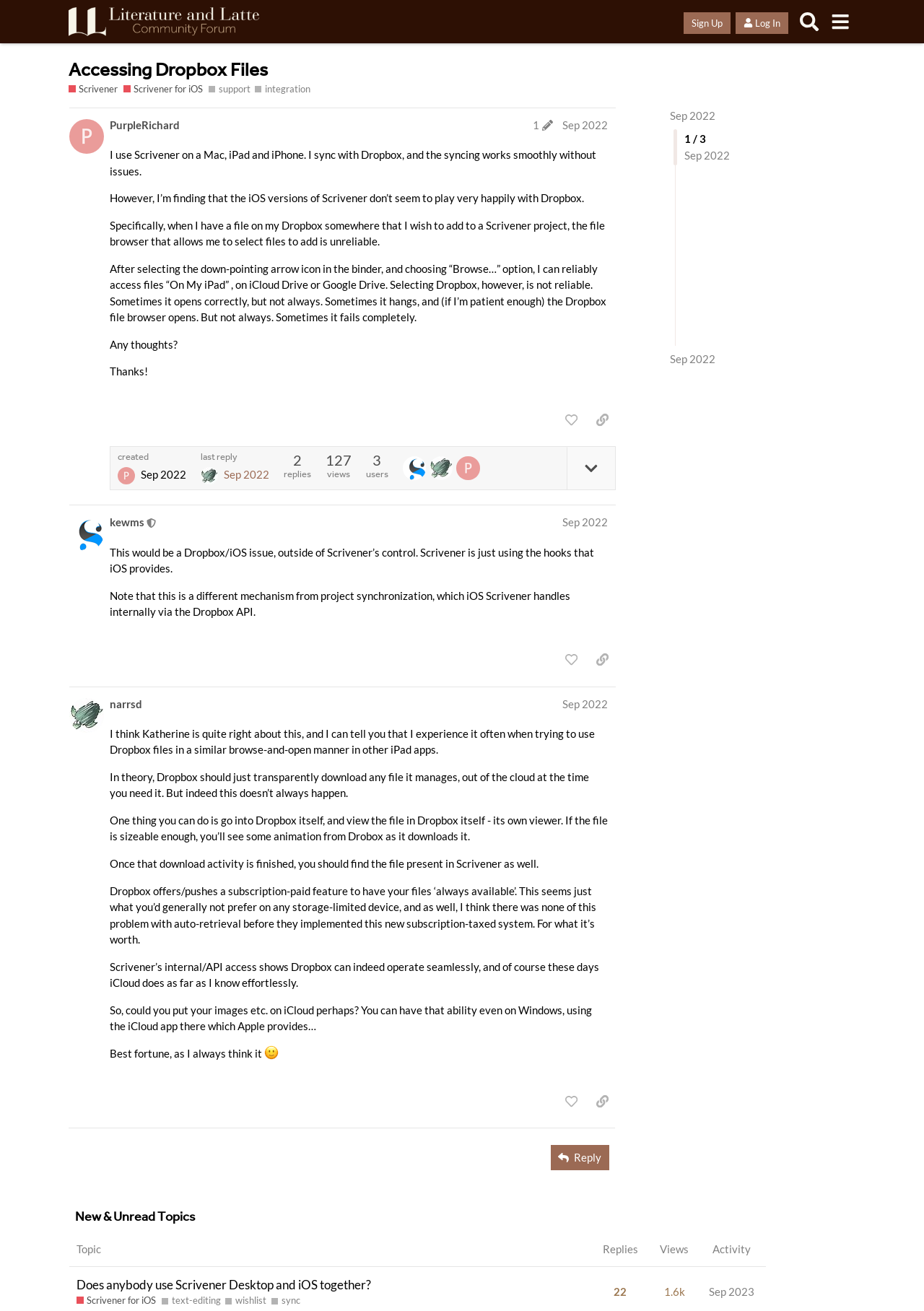Please locate the bounding box coordinates of the element that should be clicked to complete the given instruction: "Explore 'College of Computing'".

None